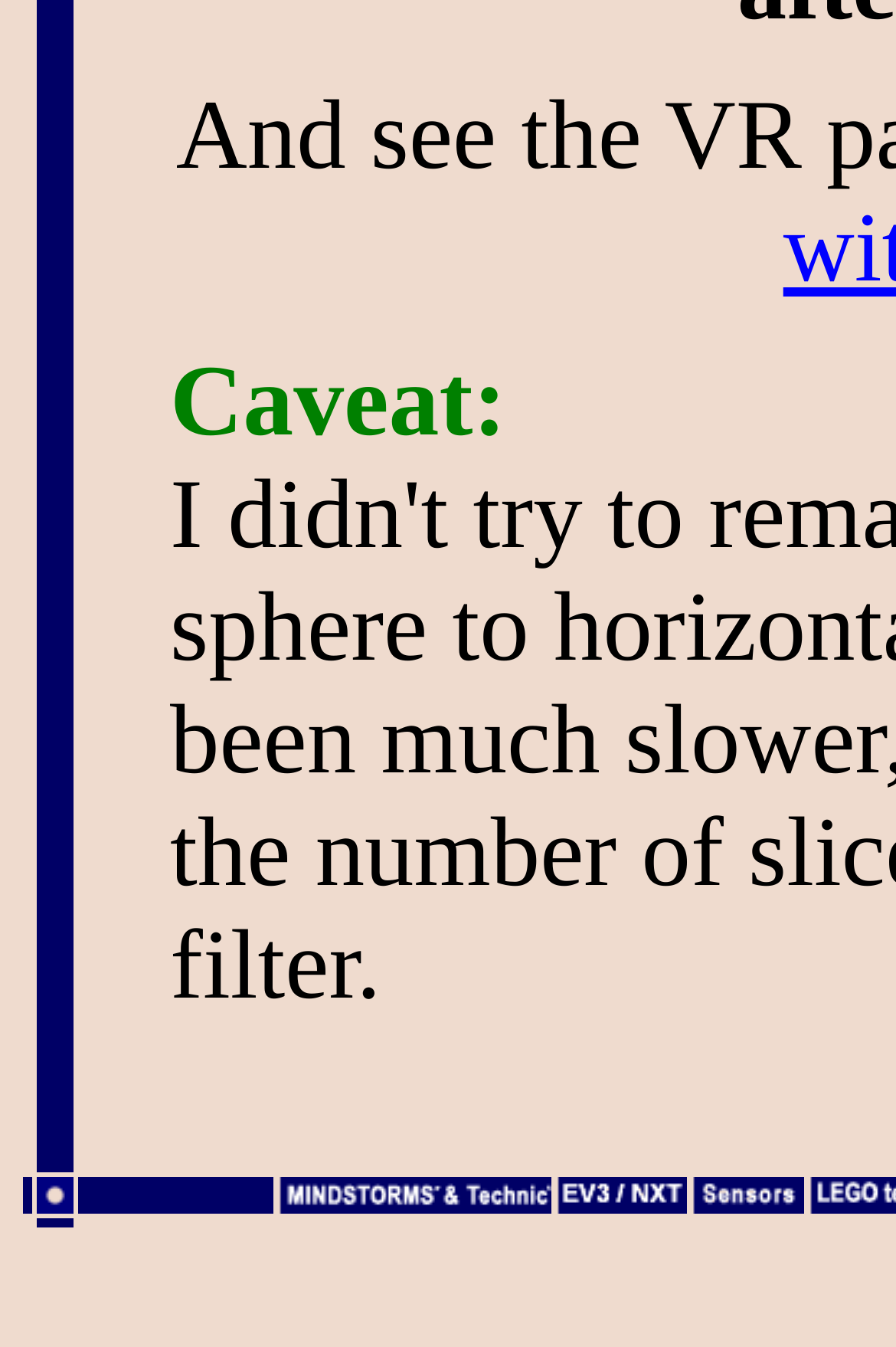Provide a brief response to the question below using one word or phrase:
What is the link text next to the image with the bounding box [0.305, 0.873, 0.615, 0.901]?

LEGO MINDSTORMS and Technic